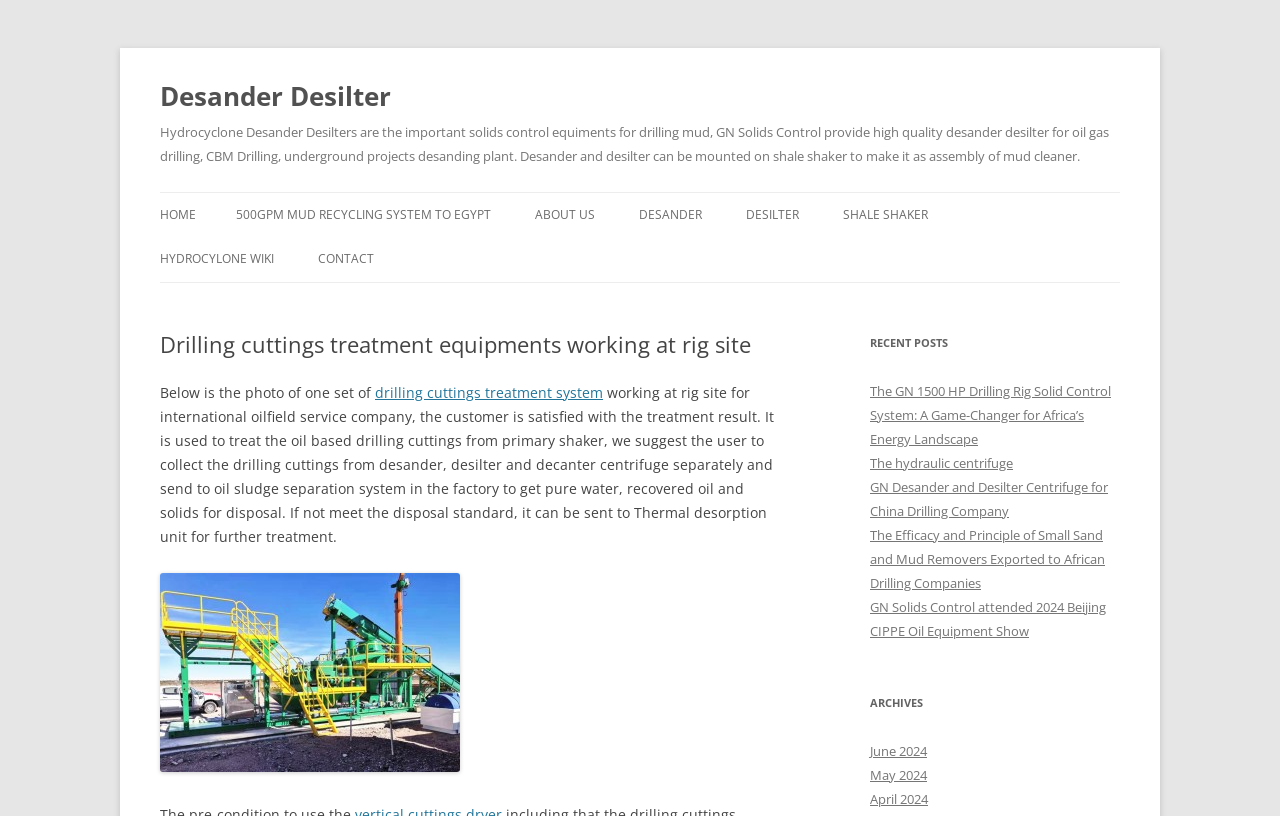What is the main topic of this webpage?
From the image, respond with a single word or phrase.

Drilling cuttings treatment